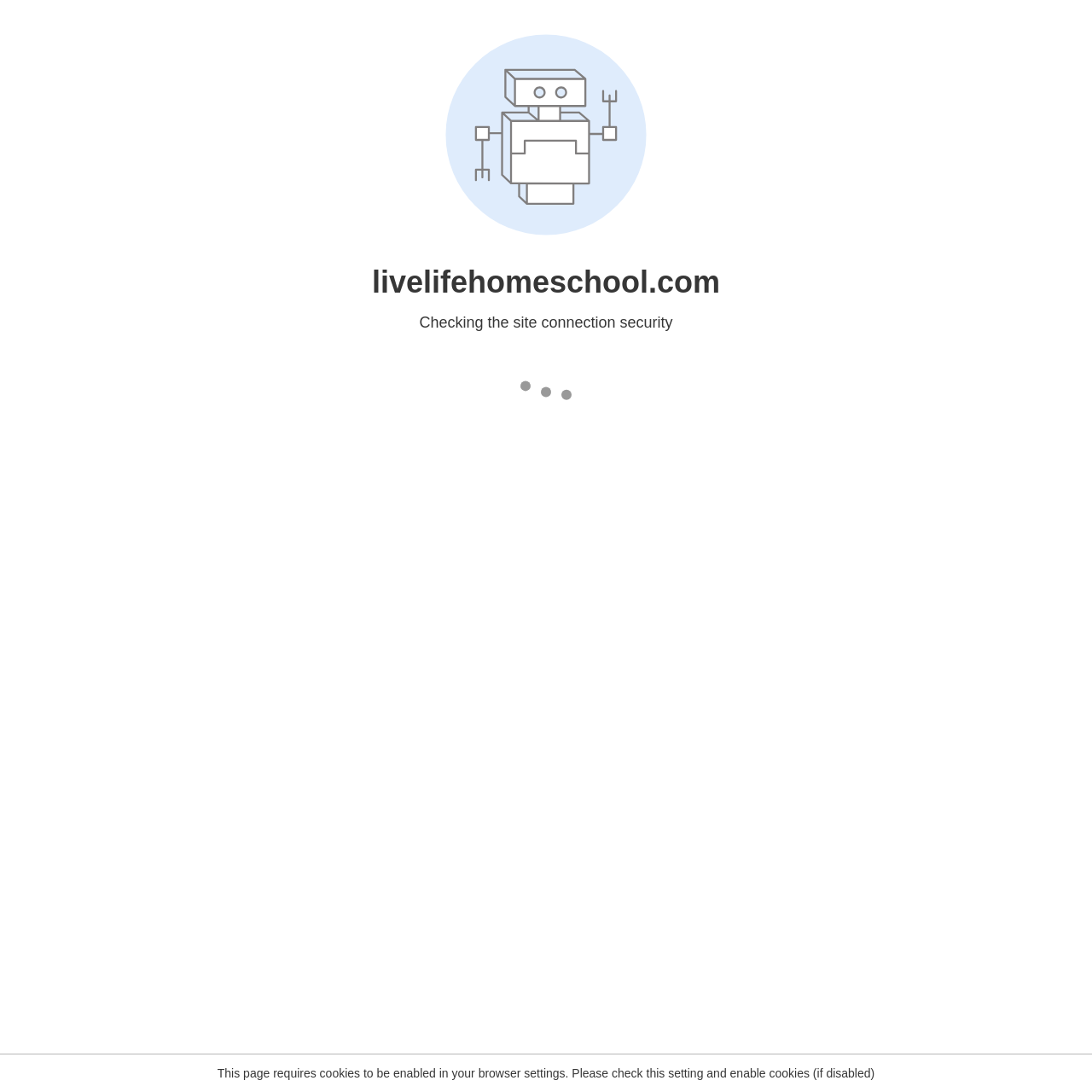Give a one-word or one-phrase response to the question:
What is the author's emotional state in the morning?

Cold and anxious